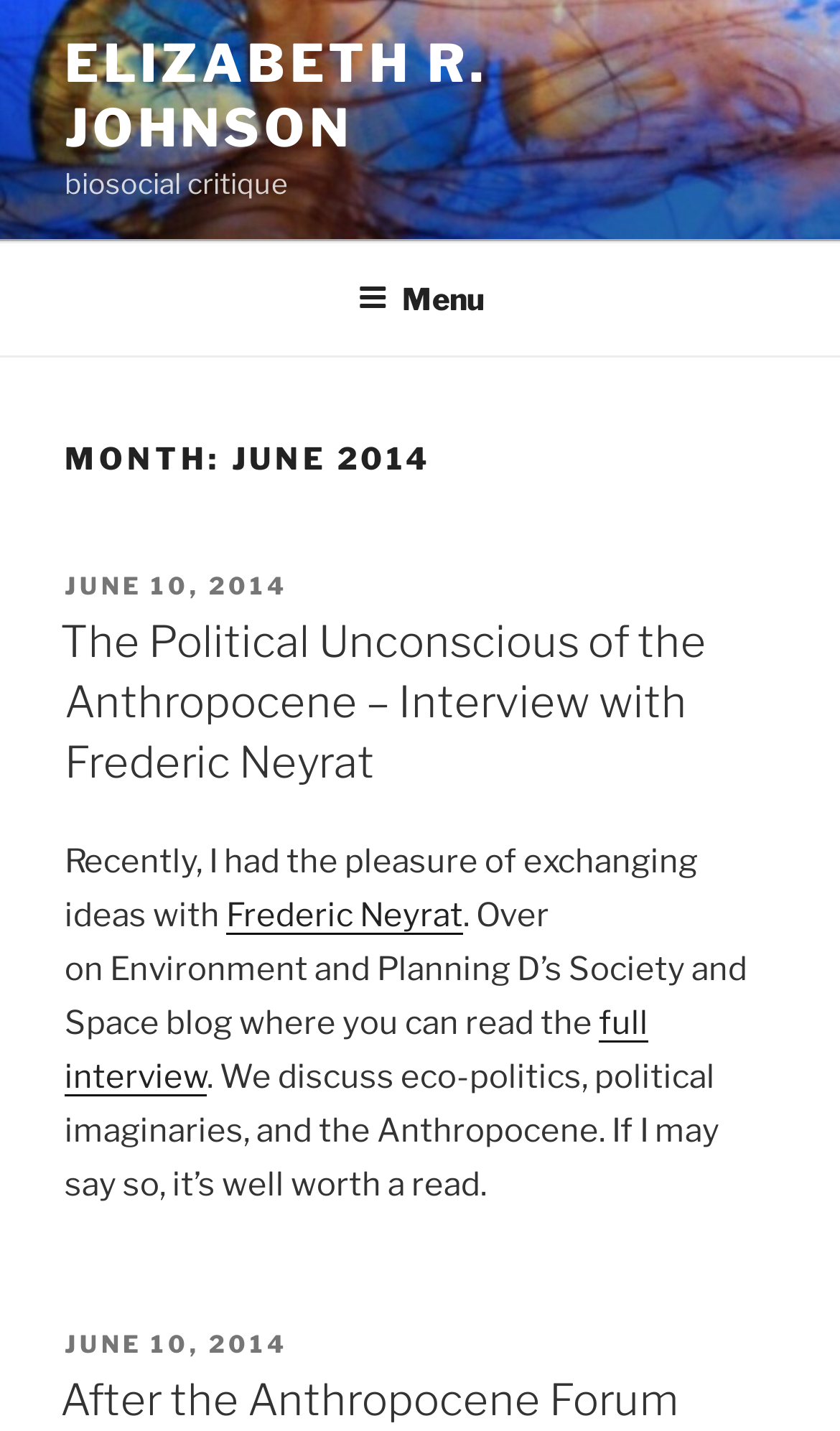Locate the bounding box coordinates of the region to be clicked to comply with the following instruction: "read the full interview". The coordinates must be four float numbers between 0 and 1, in the form [left, top, right, bottom].

[0.077, 0.701, 0.772, 0.766]